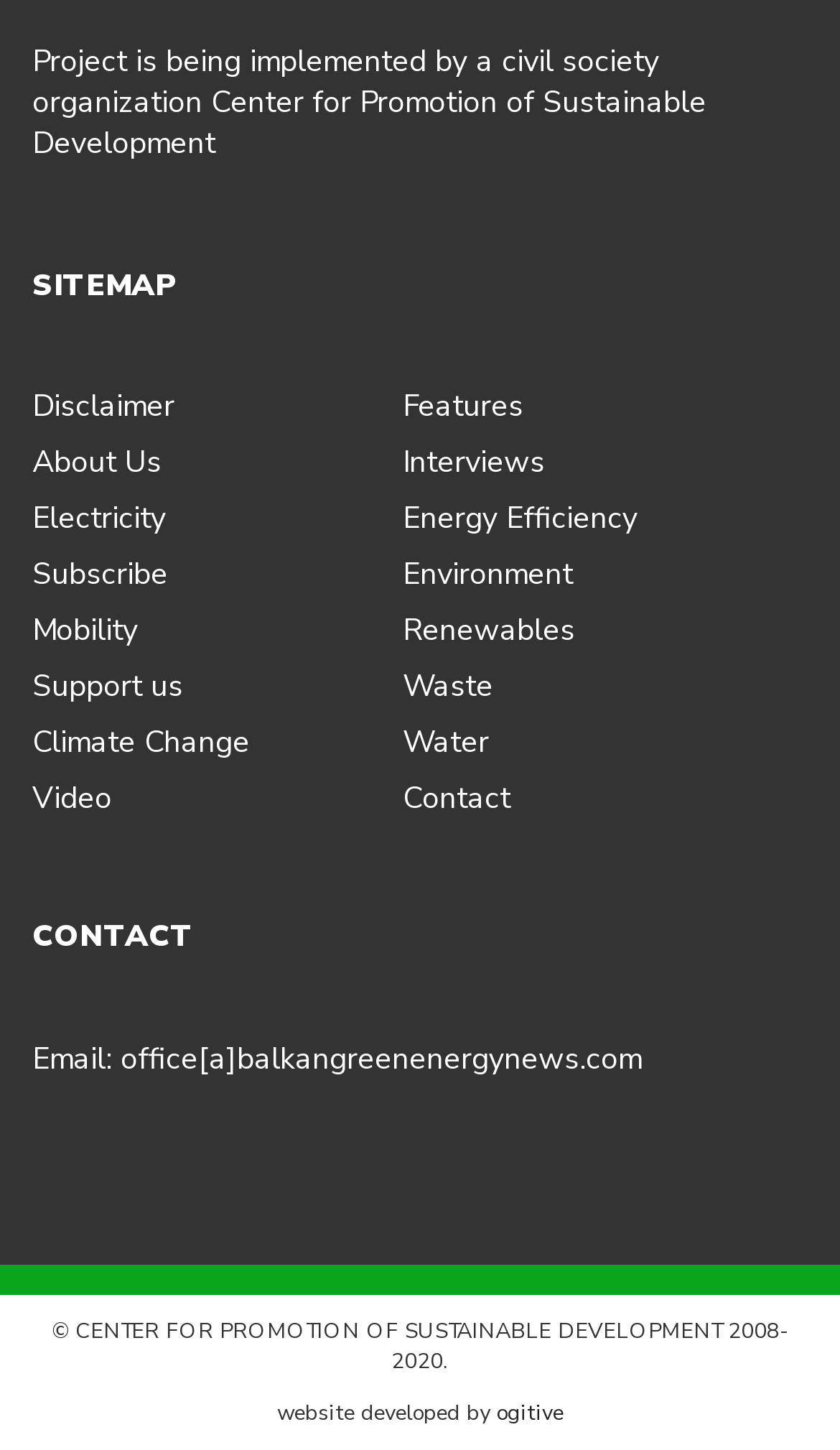Observe the image and answer the following question in detail: What is the year range of the copyright?

The answer can be found in the StaticText element with the text '© CENTER FOR PROMOTION OF SUSTAINABLE DEVELOPMENT 2008-2020'.